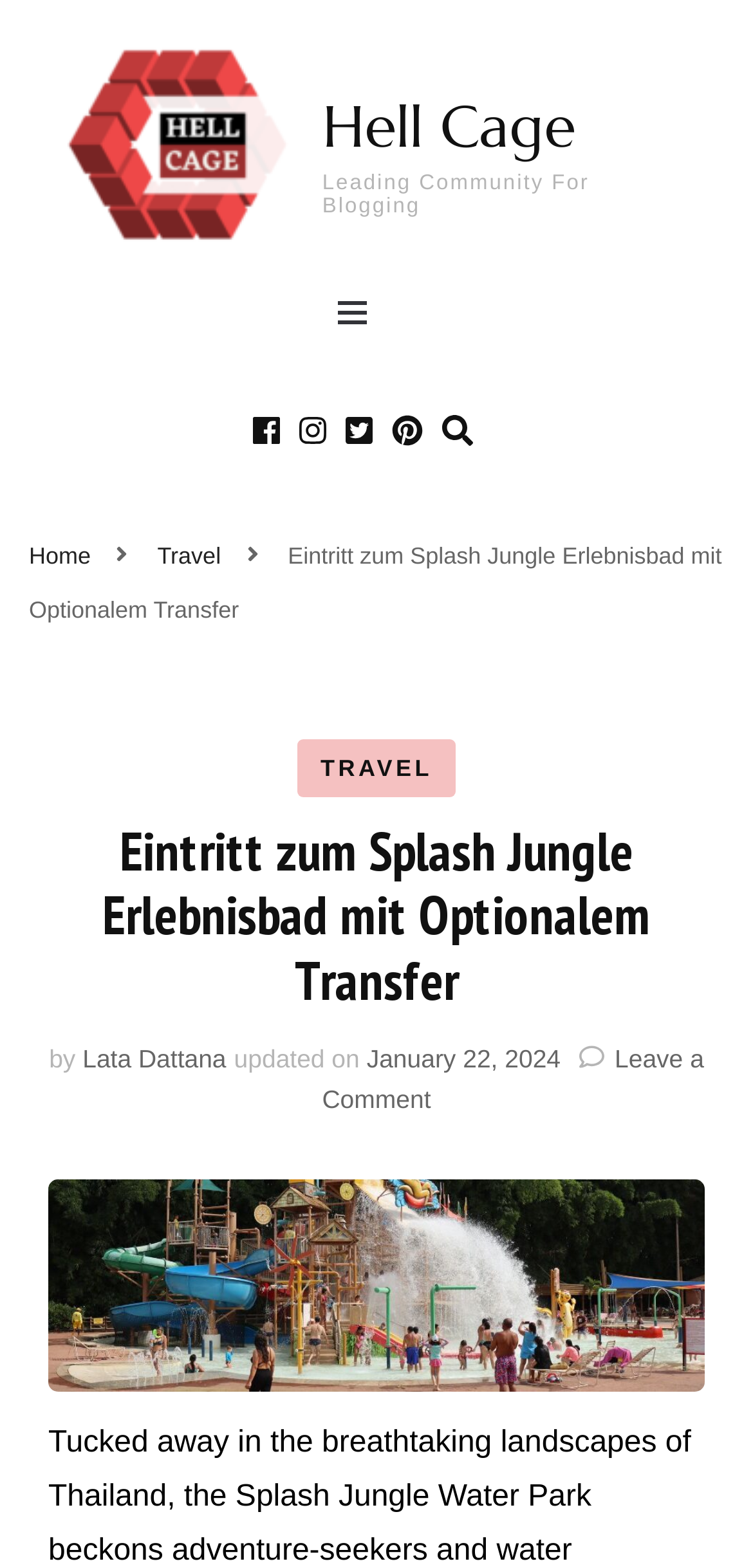Who is the author of the article?
Ensure your answer is thorough and detailed.

I looked at the article content and found a link with the text 'Lata Dattana' next to the text 'by'. This indicates that Lata Dattana is the author of the article.